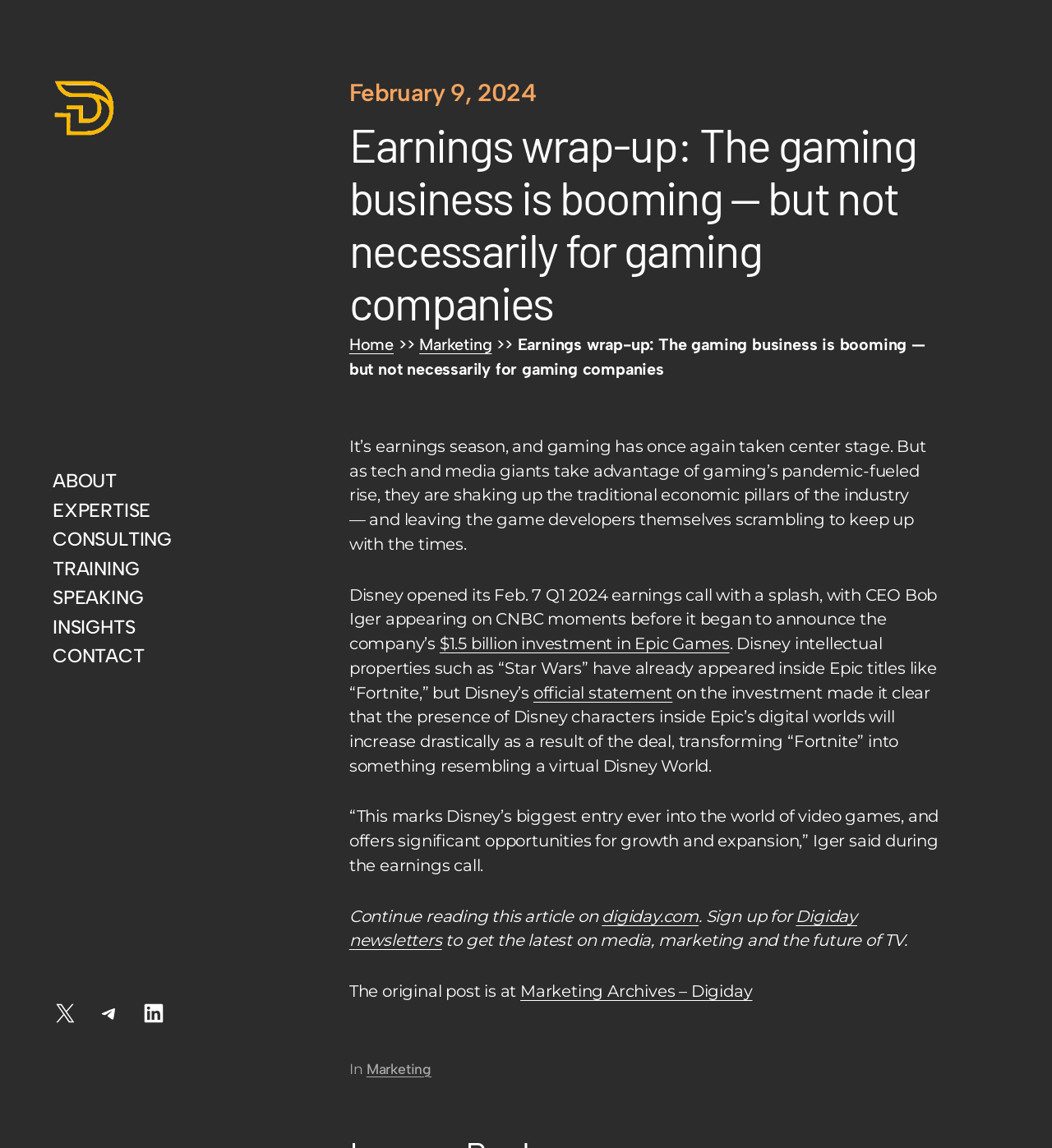Locate the bounding box coordinates of the element I should click to achieve the following instruction: "Click on ABOUT".

[0.05, 0.409, 0.111, 0.43]